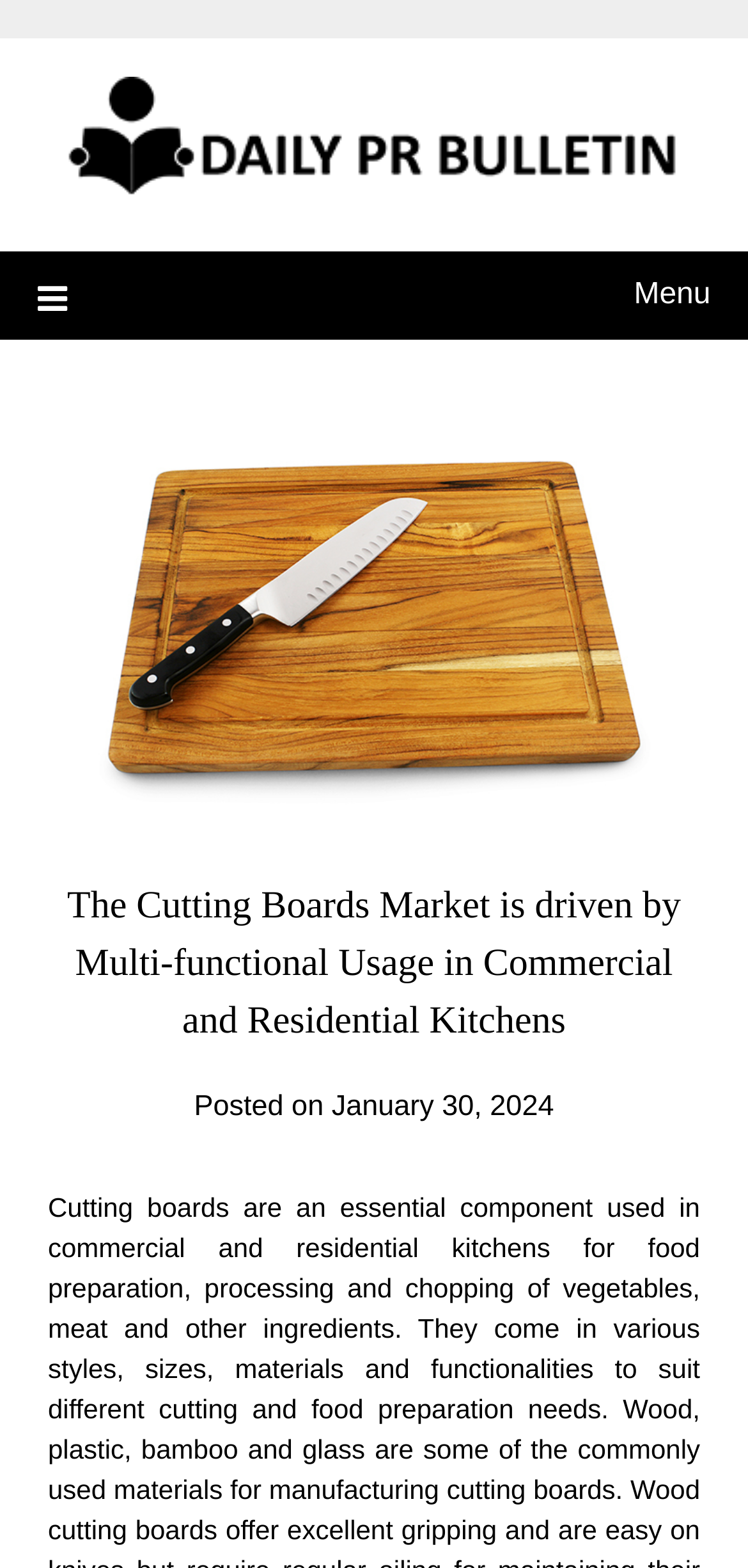Using the webpage screenshot, locate the HTML element that fits the following description and provide its bounding box: "Menu".

[0.05, 0.16, 0.95, 0.217]